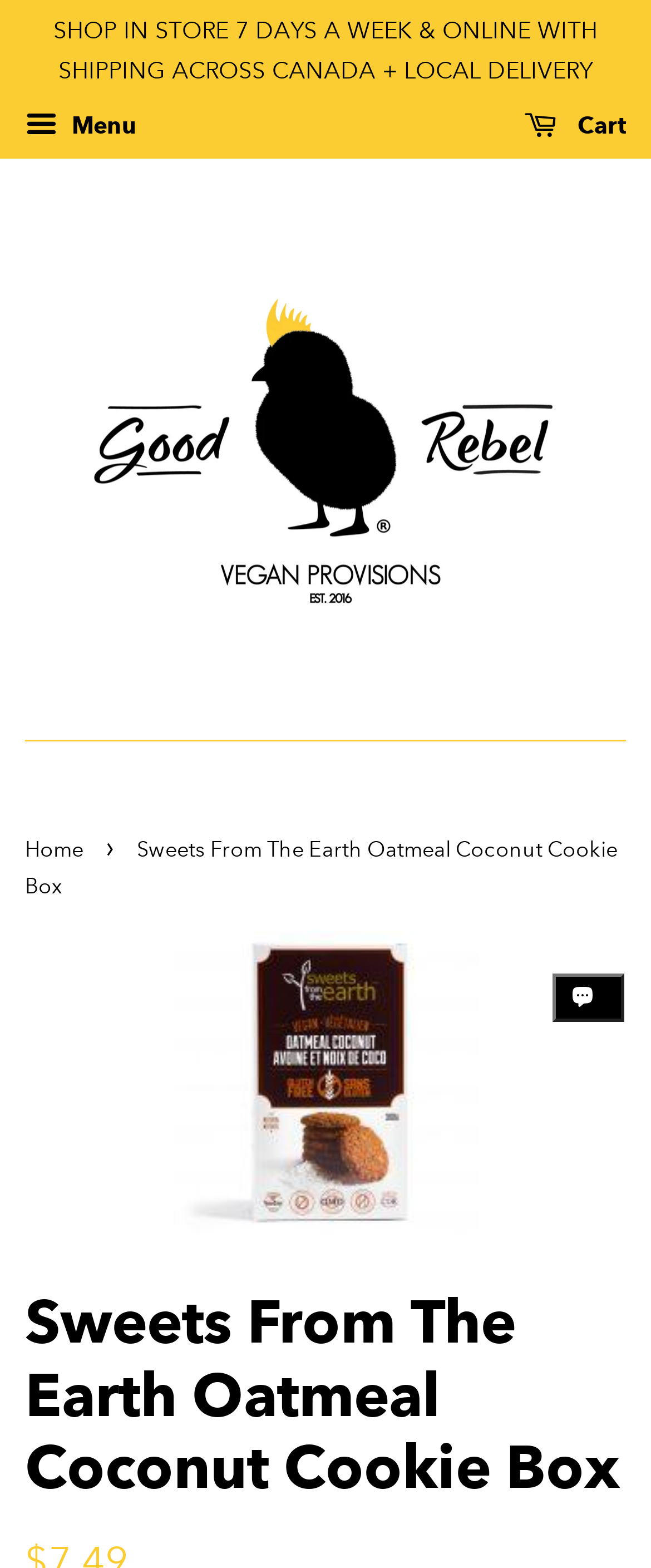Is the shopping cart empty? Analyze the screenshot and reply with just one word or a short phrase.

No